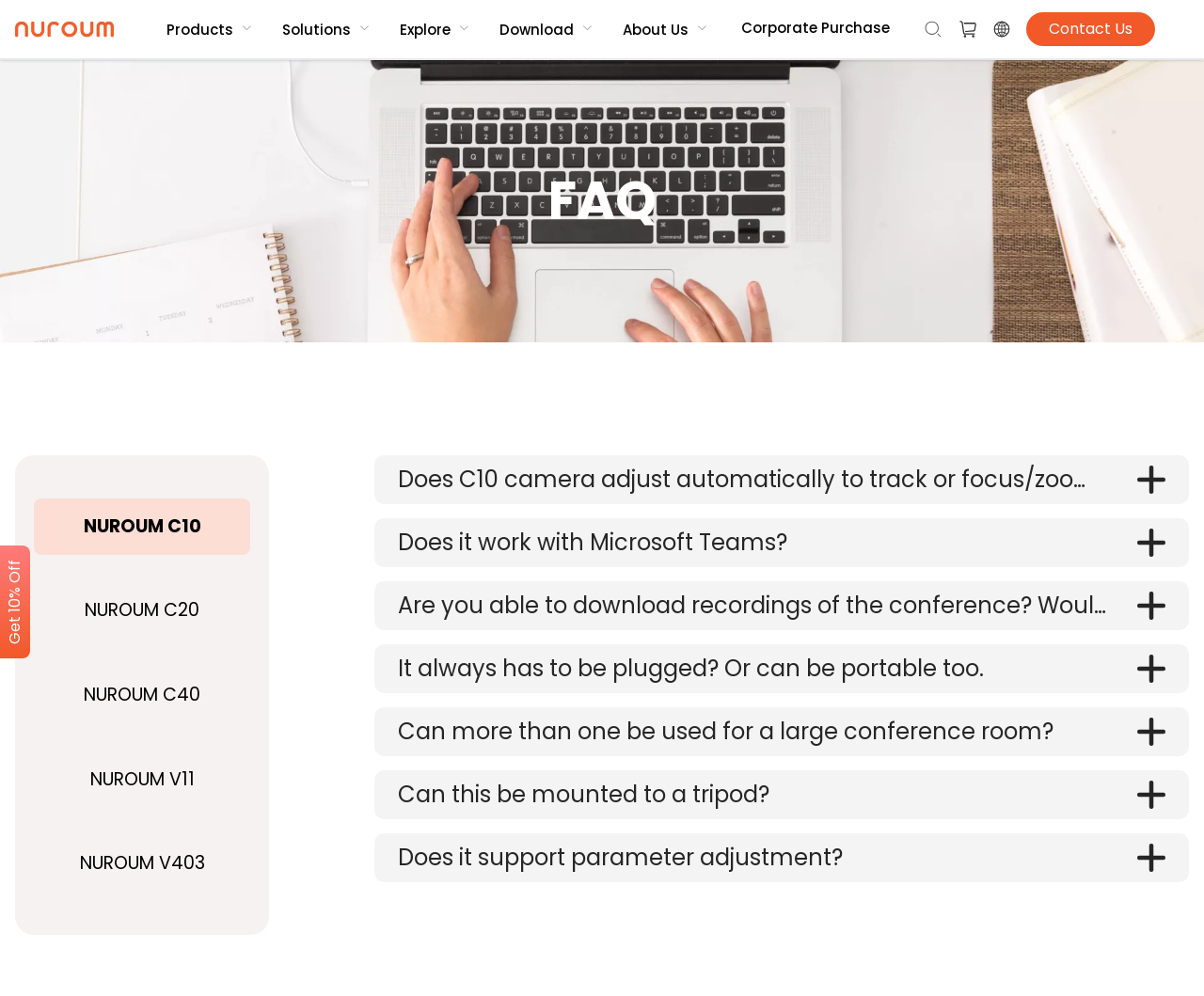How many FAQs are listed?
Look at the image and construct a detailed response to the question.

I counted the number of FAQs listed on the webpage, which are 'Does it work with Microsoft Teams?', 'It always has to be plugged? Or can be portable too.', 'Can more than one be used for a large conference room?', 'Can this be mounted to a tripod?', and 'Does it support parameter adjustment?'.